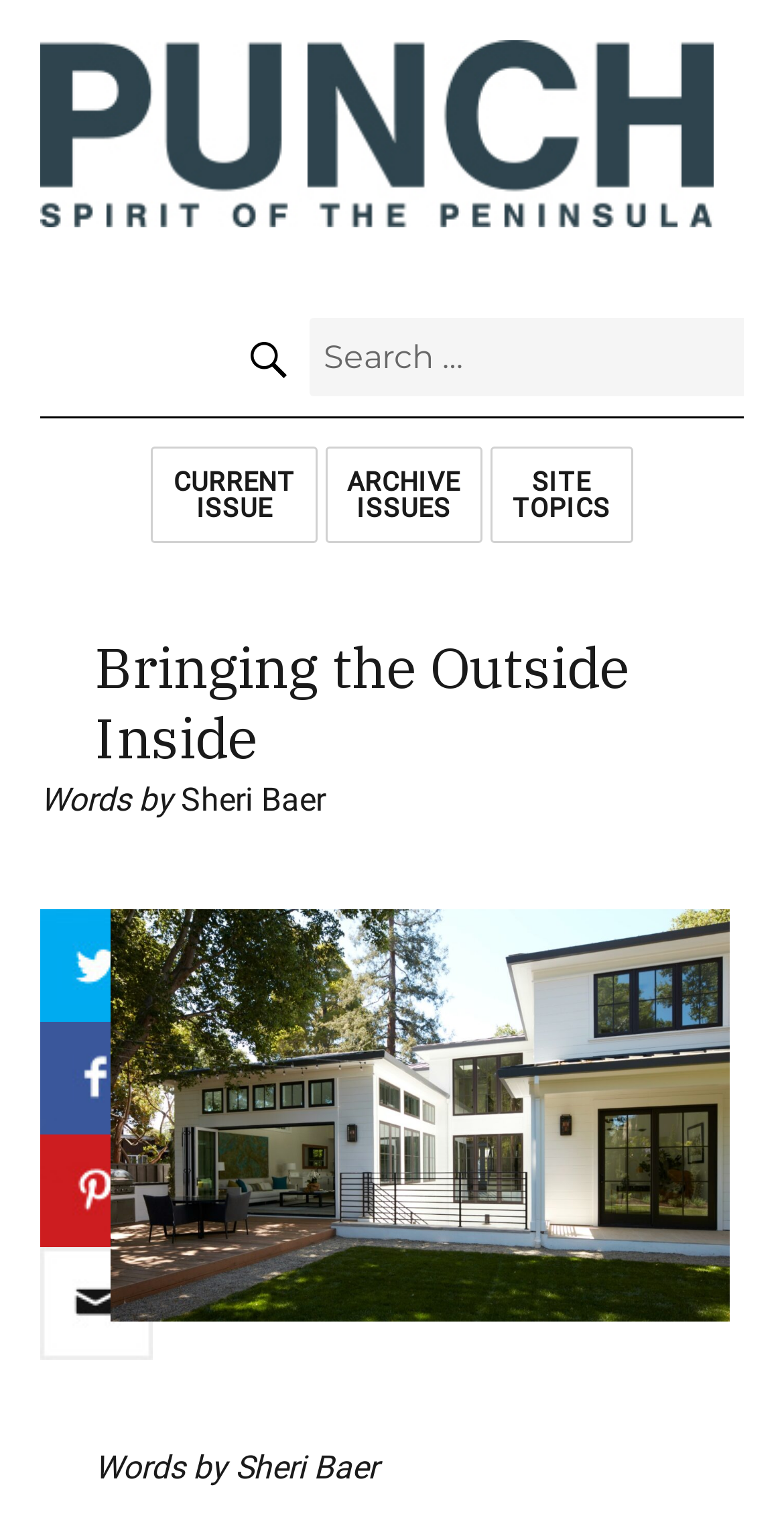Please determine the heading text of this webpage.

Bringing the Outside Inside